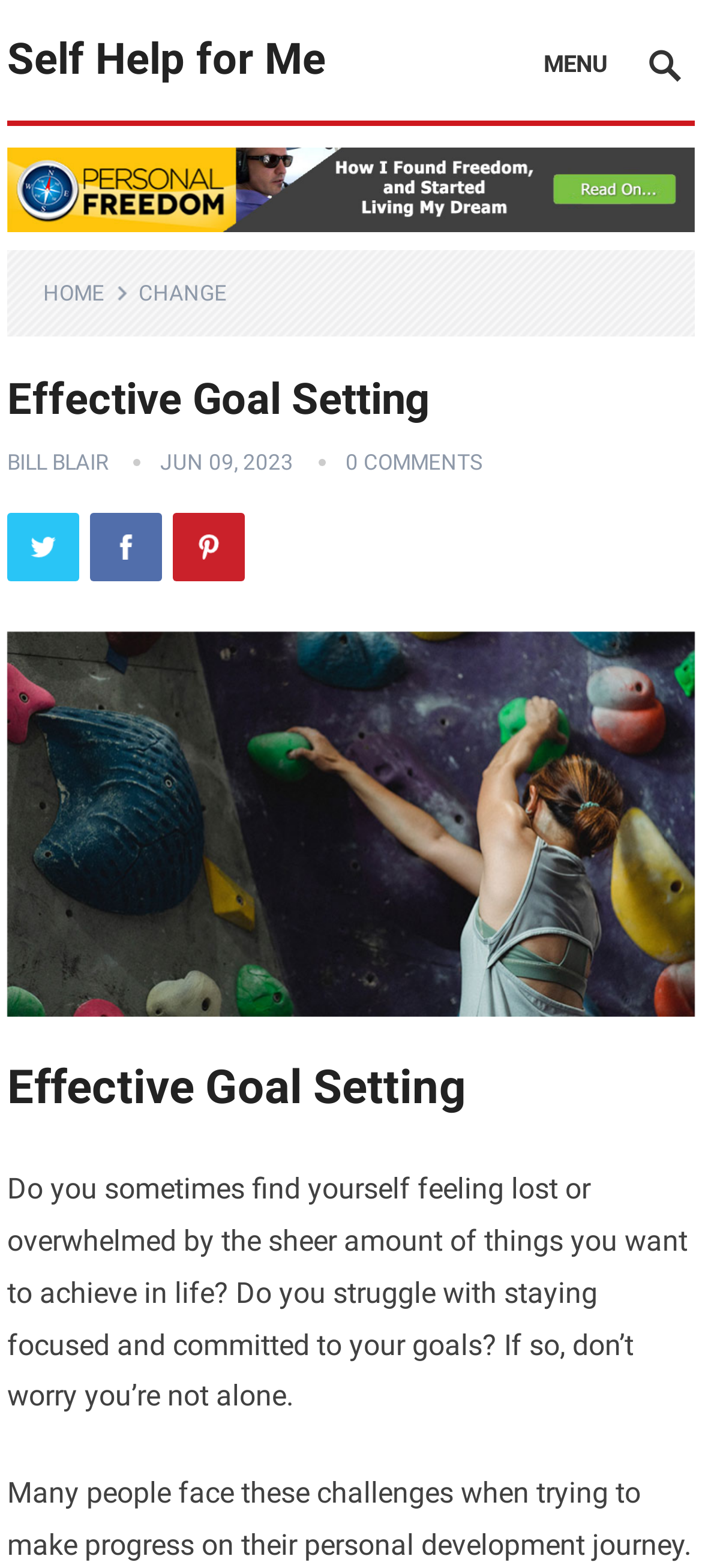Please provide a comprehensive response to the question below by analyzing the image: 
What is the purpose of the 'MENU' section?

The 'MENU' section appears to be a navigation menu, as it contains links to different pages or sections, such as 'HOME' and 'CHANGE', allowing users to navigate through the website.